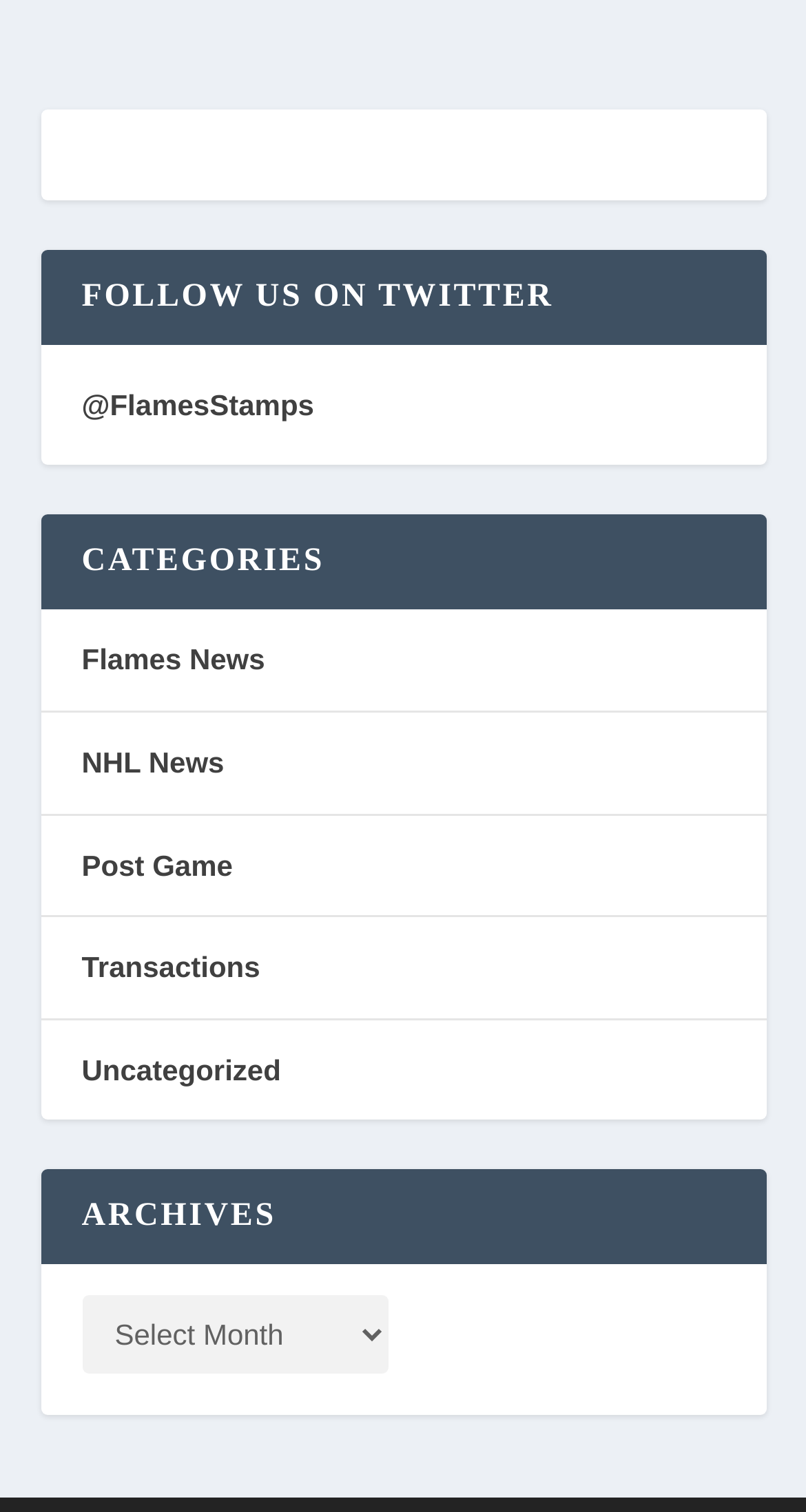Respond to the following question using a concise word or phrase: 
What social media platform is promoted?

Twitter